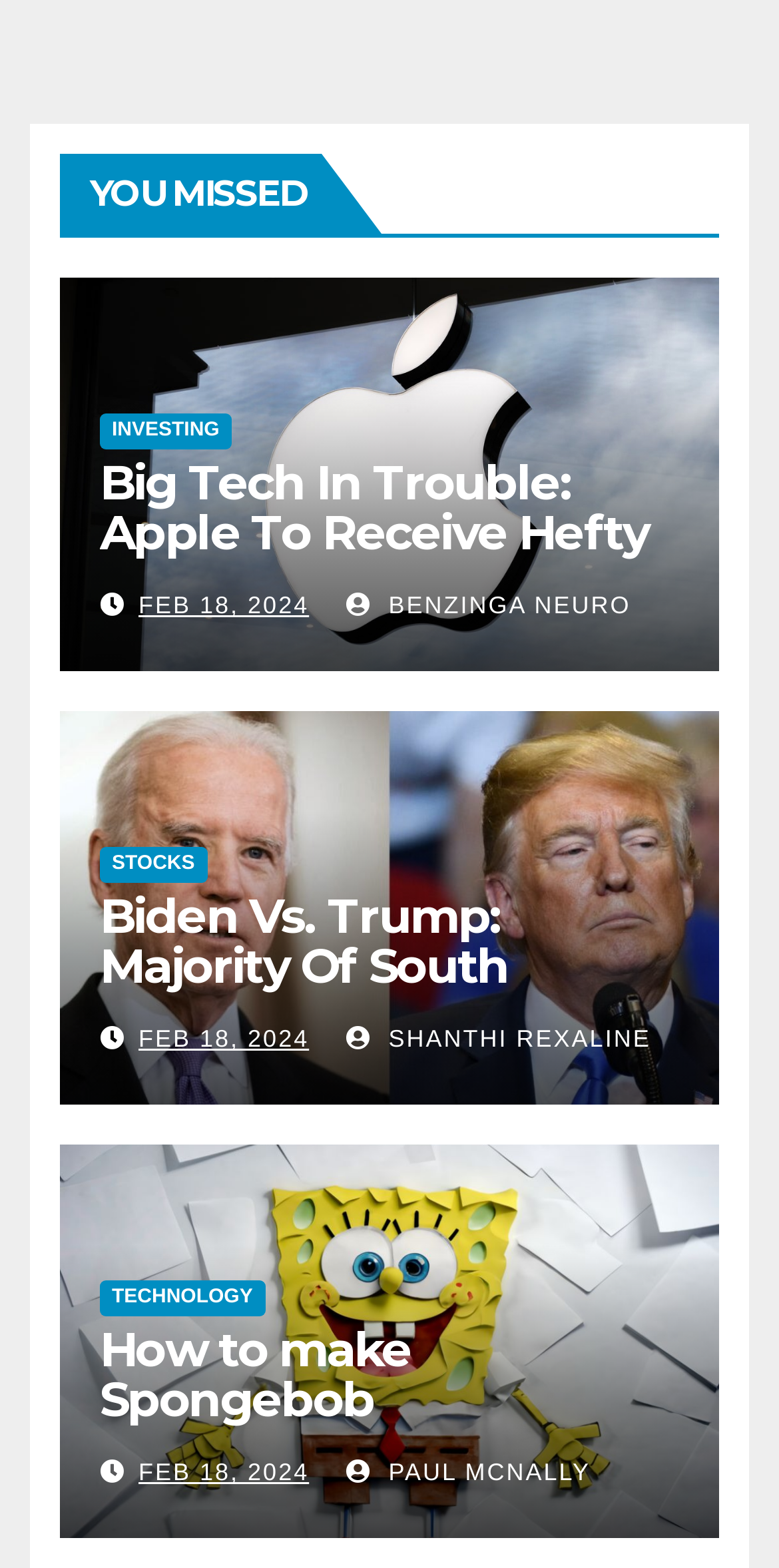What is the purpose of the icons with text 'BENZINGA NEURO' and 'SHANTHI REXALINE'?
Based on the image, answer the question in a detailed manner.

I can see icons with text 'BENZINGA NEURO' and 'SHANTHI REXALINE' on the webpage, which appear to be indicating the author or source of the news articles. This suggests that these icons are used to provide attribution or credit to the authors or sources of the news articles.